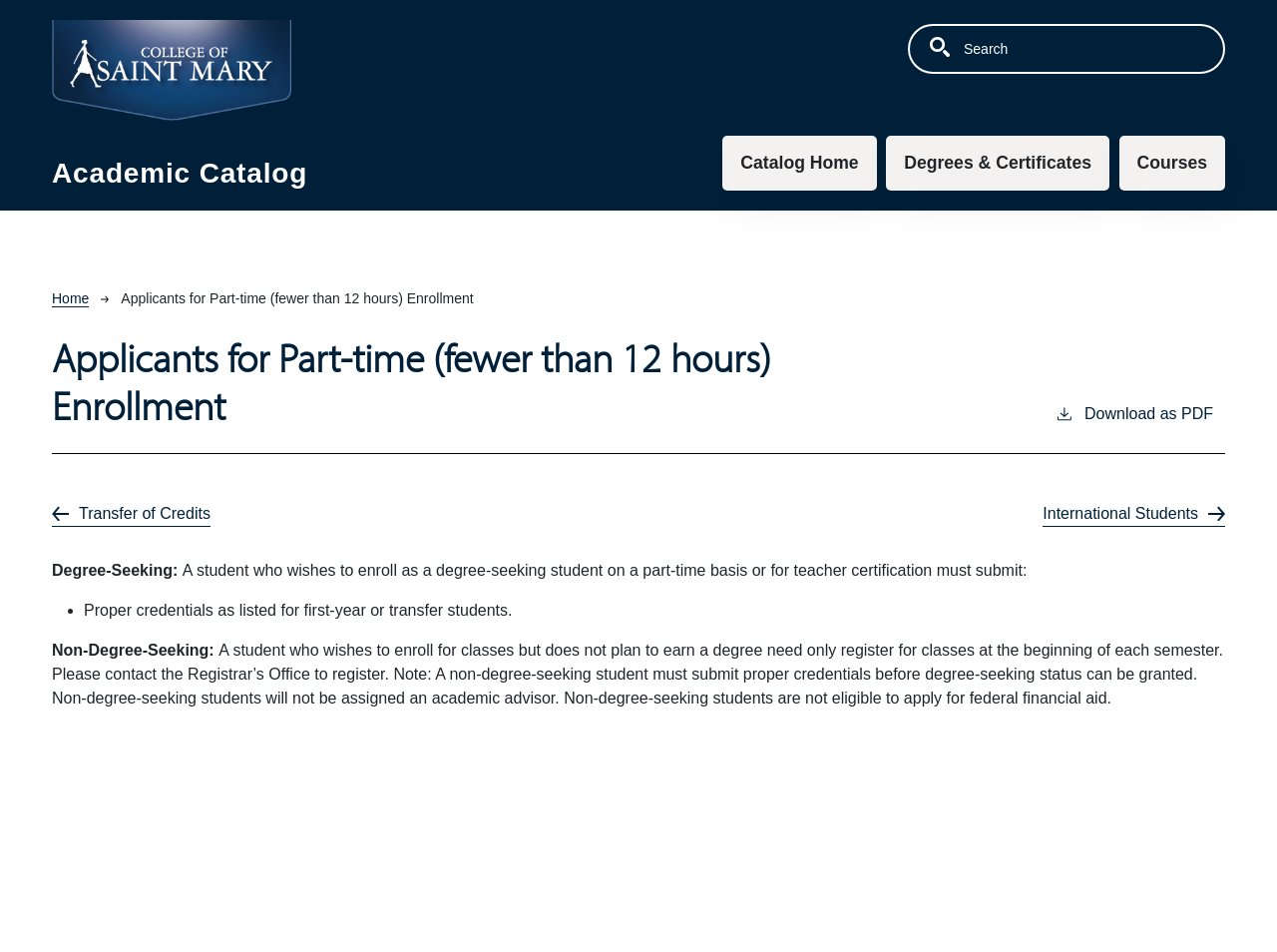Articulate a detailed summary of the webpage's content and design.

The webpage appears to be a part of the College of Saint Mary's website, specifically focused on applicants for part-time enrollment. At the top left, there is a link to the "CSM catalog" accompanied by a small image. Next to it is a static text "Academic Catalog". 

On the top right, there is a search box with a "Search" button. Below it, there is a main navigation menu with links to "Catalog Home", "Degrees & Certificates", and "Courses". 

Below the navigation menu, there is a breadcrumb navigation with a link to "Home" and a static text "Applicants for Part-time (fewer than 12 hours) Enrollment". 

The main content of the page is divided into two sections: "Degree-Seeking" and "Non-Degree-Seeking". The "Degree-Seeking" section explains that students who wish to enroll as degree-seeking students on a part-time basis or for teacher certification must submit certain credentials. This section is followed by a list of requirements, marked with bullet points. 

The "Non-Degree-Seeking" section explains that students who wish to enroll for classes but do not plan to earn a degree need only register for classes at the beginning of each semester. It also provides additional information about non-degree-seeking students, including the fact that they will not be assigned an academic advisor and are not eligible to apply for federal financial aid. 

On the right side of the page, there is a link to "Transfer of Credits" and "International Students". At the bottom of the page, there is a link to "Download as PDF".